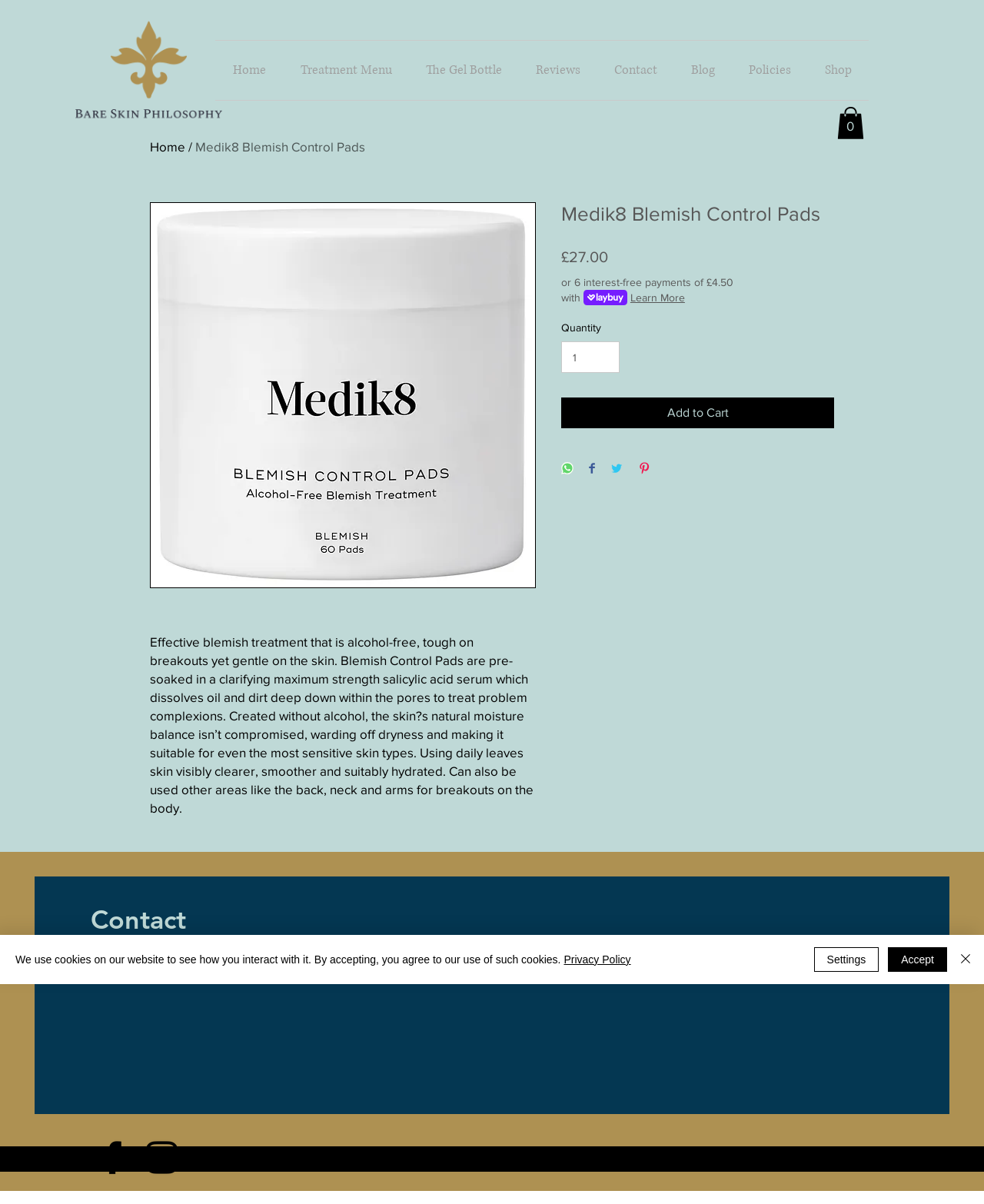Locate the bounding box coordinates of the UI element described by: "input value="1" aria-label="Quantity" value="1"". Provide the coordinates as four float numbers between 0 and 1, formatted as [left, top, right, bottom].

[0.57, 0.284, 0.63, 0.31]